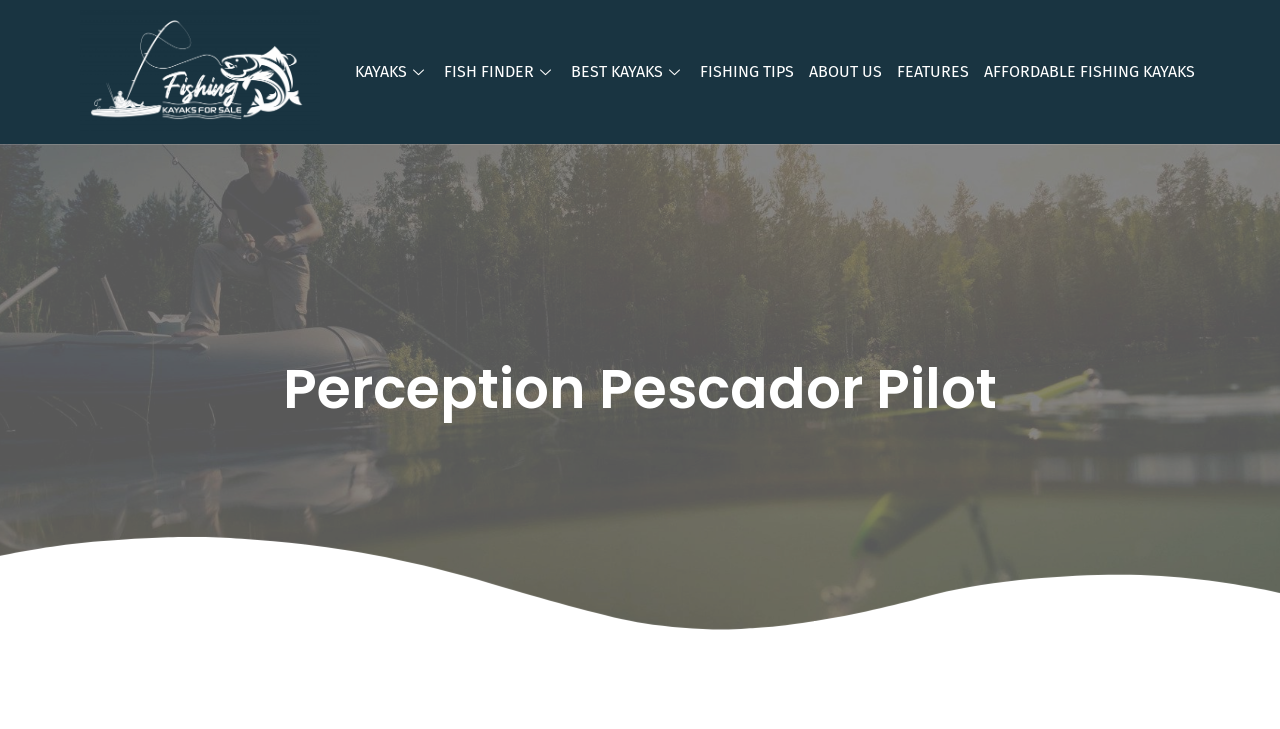Detail the features and information presented on the webpage.

The webpage is about the FeelFree Lure 10, a fishing kayak for sale. At the top, there is a row of links, including "KAYAKS", "FISH FINDER", "BEST KAYAKS", "FISHING TIPS", "ABOUT US", "FEATURES", and "AFFORDABLE FISHING KAYAKS", which are evenly spaced and horizontally aligned. 

Below the links, there is a prominent heading that reads "Perception Pescador Pilot", which takes up most of the width of the page. 

On the top left, there is a smaller link with no text, which is positioned above the row of links.